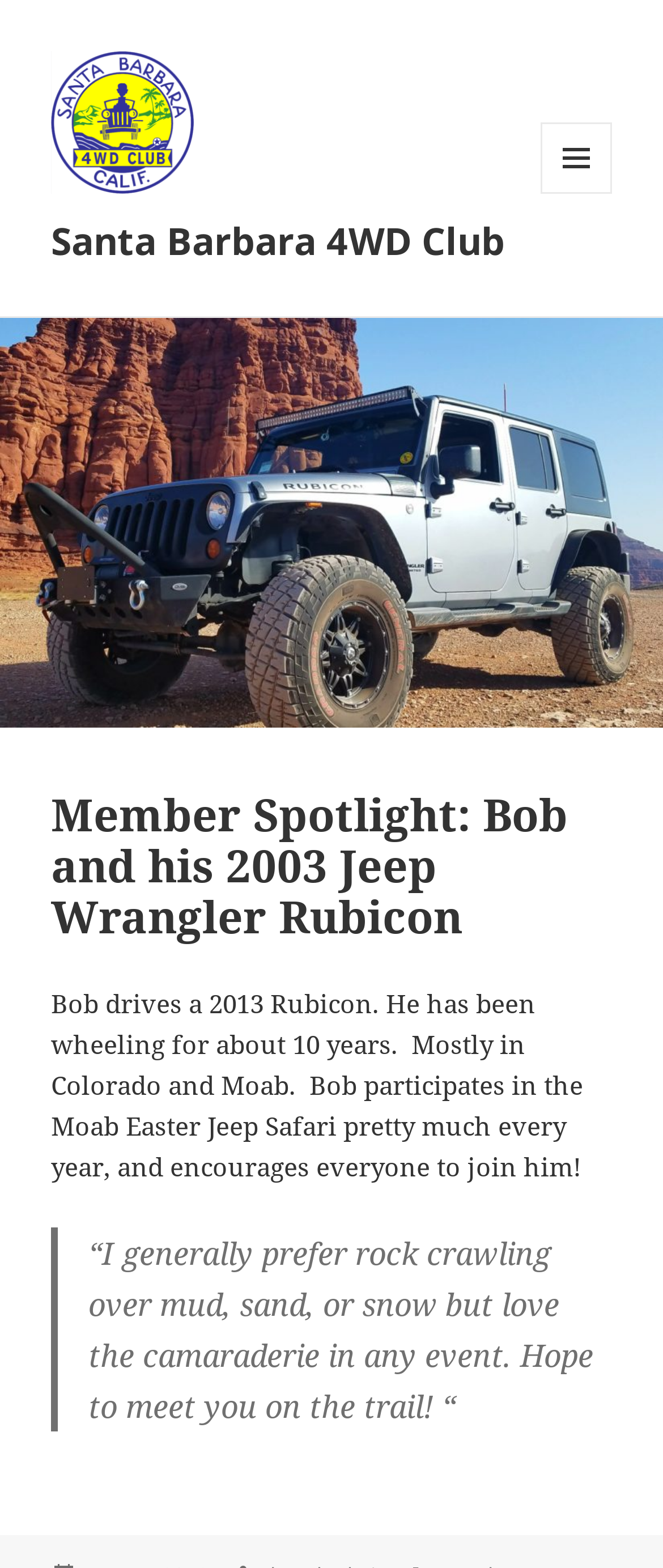Provide the bounding box coordinates of the HTML element this sentence describes: "Santa Barbara 4WD Club". The bounding box coordinates consist of four float numbers between 0 and 1, i.e., [left, top, right, bottom].

[0.077, 0.137, 0.761, 0.169]